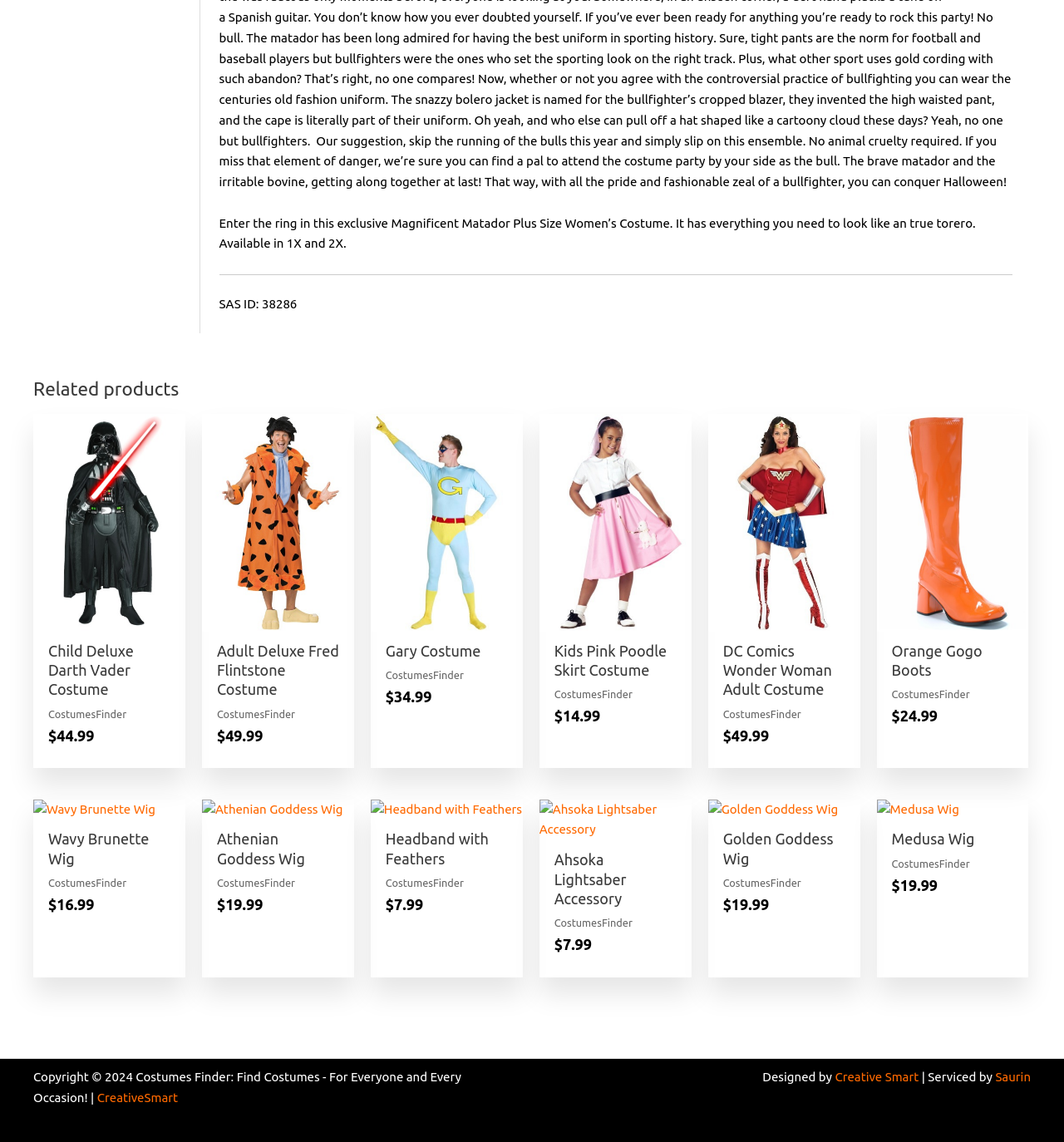Identify the bounding box coordinates for the UI element mentioned here: "Child Deluxe Darth Vader Costume". Provide the coordinates as four float values between 0 and 1, i.e., [left, top, right, bottom].

[0.045, 0.562, 0.16, 0.619]